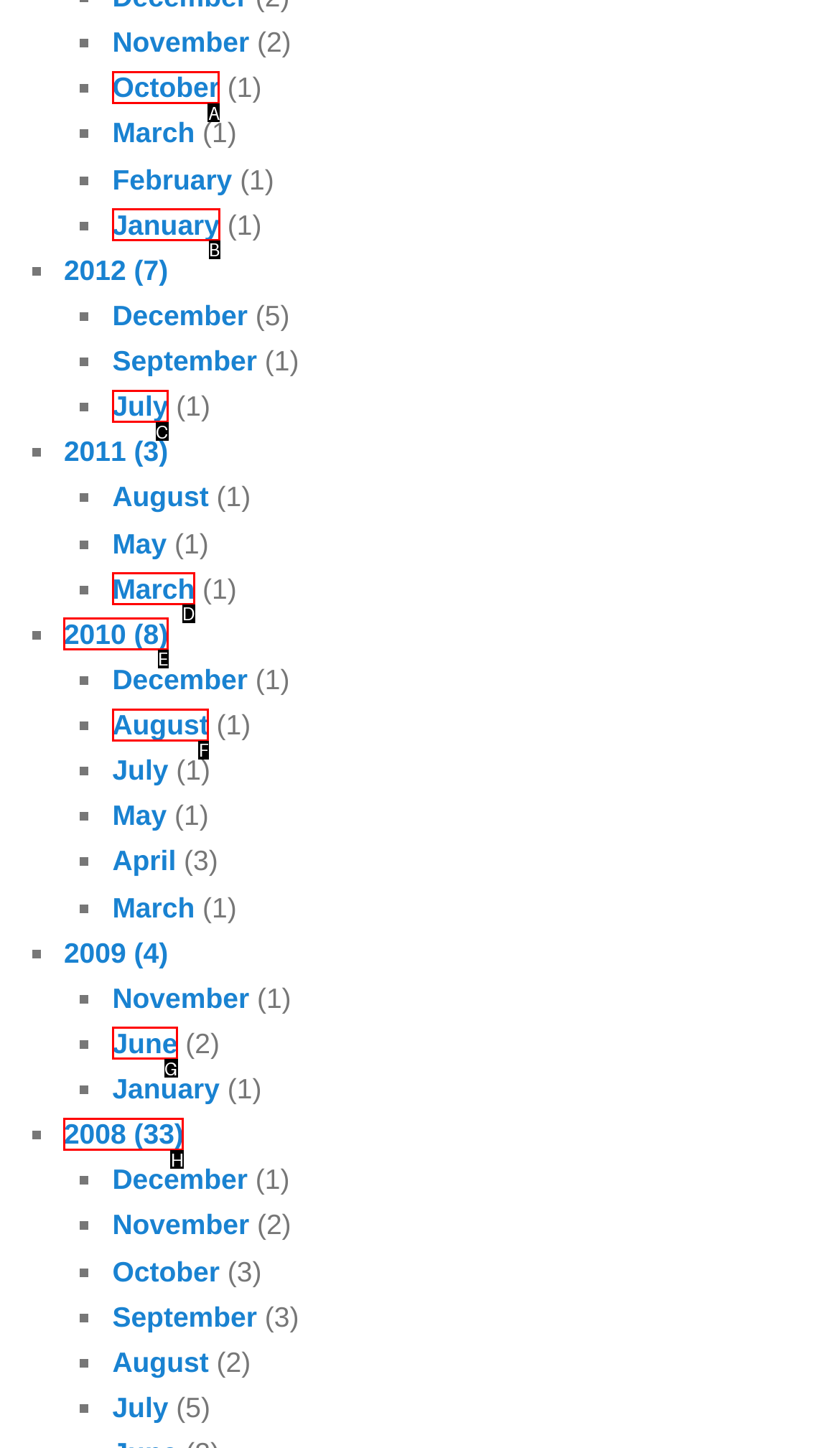Given the description: Site notice, choose the HTML element that matches it. Indicate your answer with the letter of the option.

None